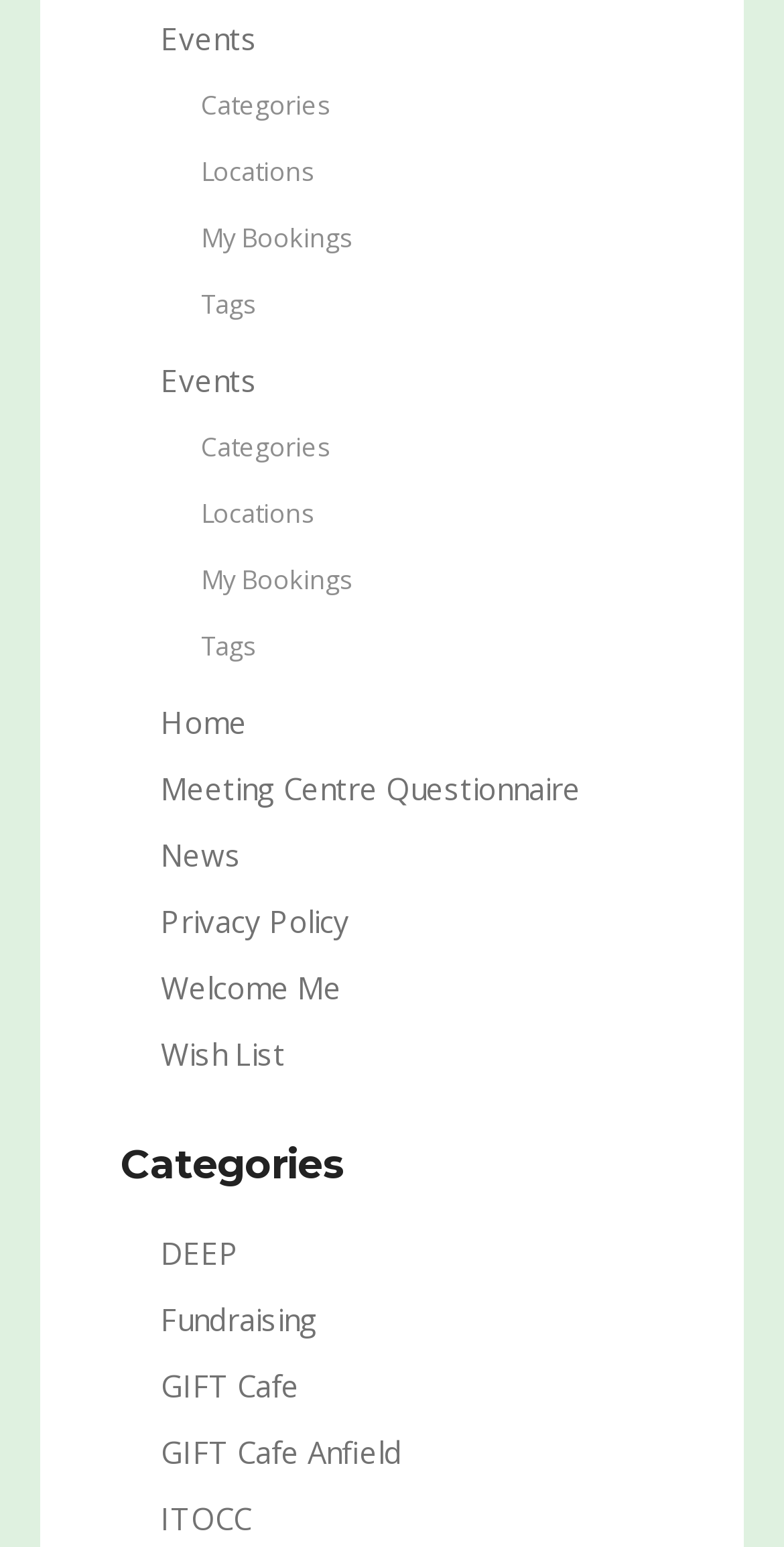Please identify the bounding box coordinates for the region that you need to click to follow this instruction: "Explore GIFT Cafe".

[0.205, 0.883, 0.382, 0.909]